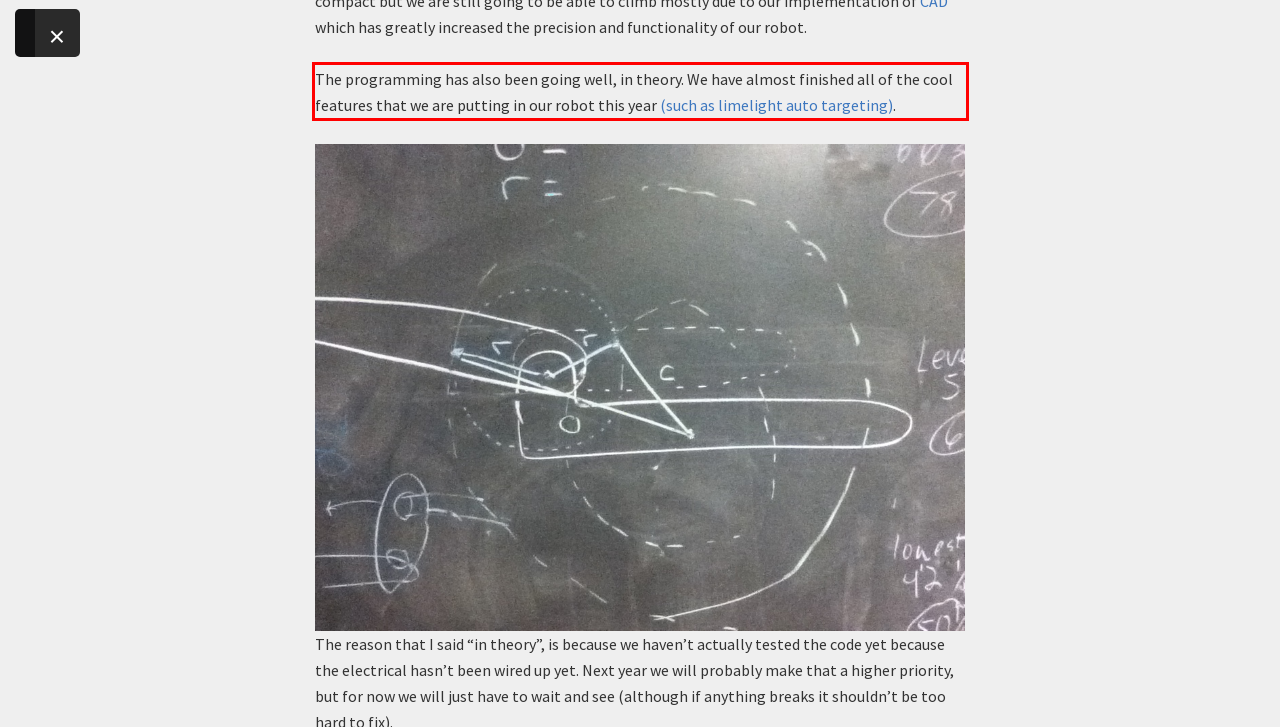Please perform OCR on the UI element surrounded by the red bounding box in the given webpage screenshot and extract its text content.

The programming has also been going well, in theory. We have almost finished all of the cool features that we are putting in our robot this year (such as limelight auto targeting).